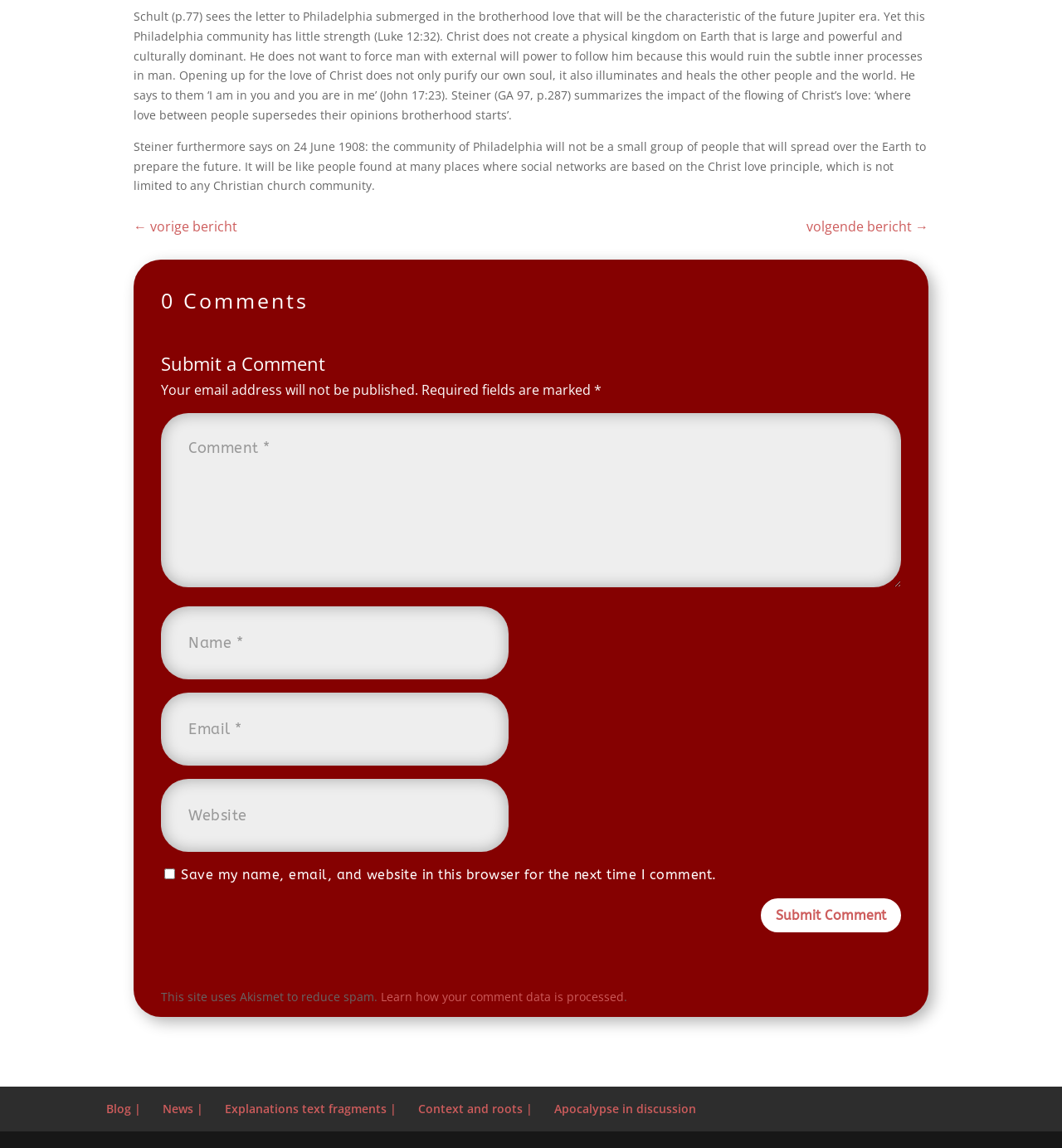Determine the bounding box for the UI element described here: "input value="Comment *" name="comment"".

[0.152, 0.36, 0.848, 0.512]